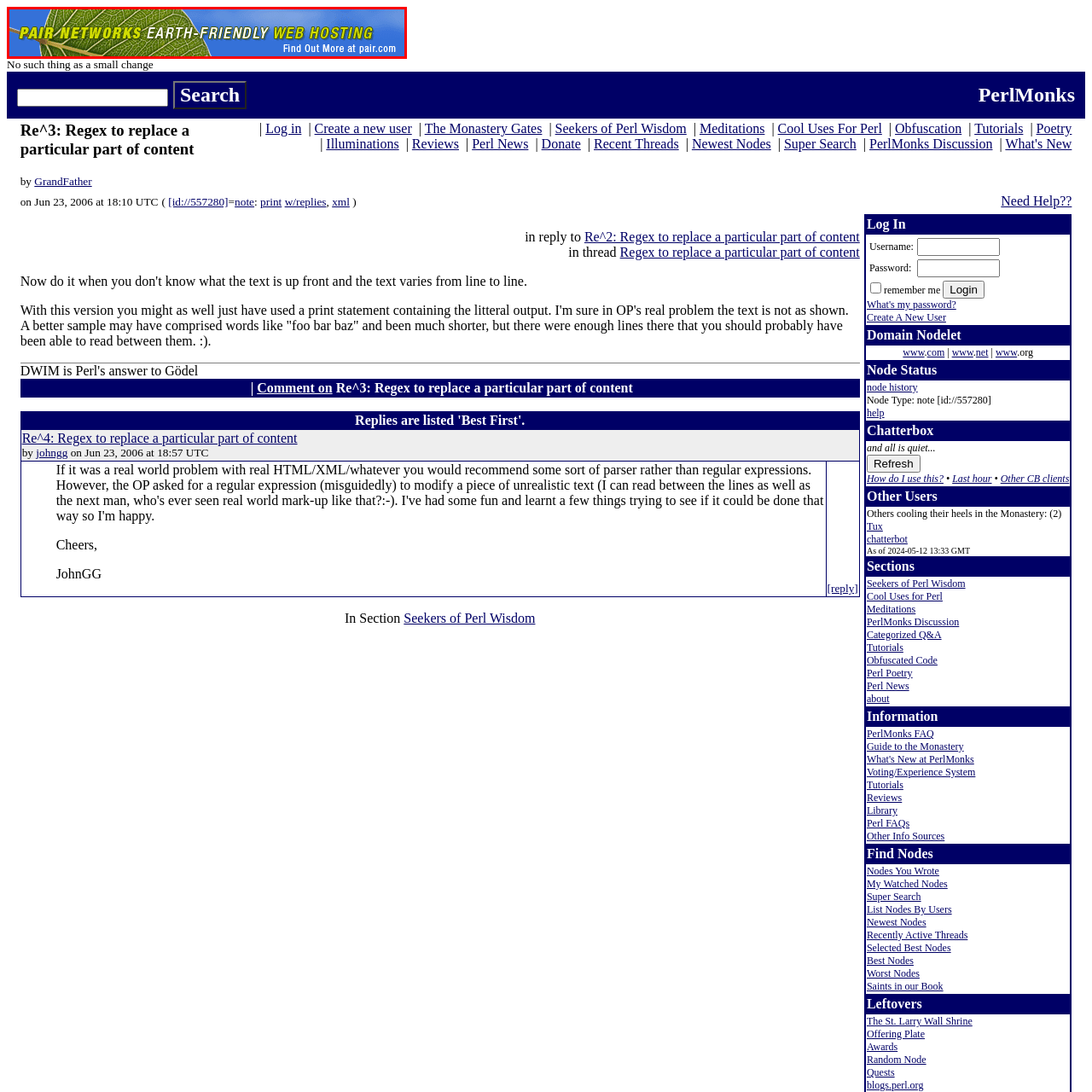What is the tagline of Pair Networks?
Pay attention to the image surrounded by the red bounding box and answer the question in detail based on the image.

The tagline 'EARTH-FRIENDLY WEB HOSTING' is prominently displayed below the company name 'PAIR NETWORKS', highlighting the company's commitment to environmentally friendly web hosting services.